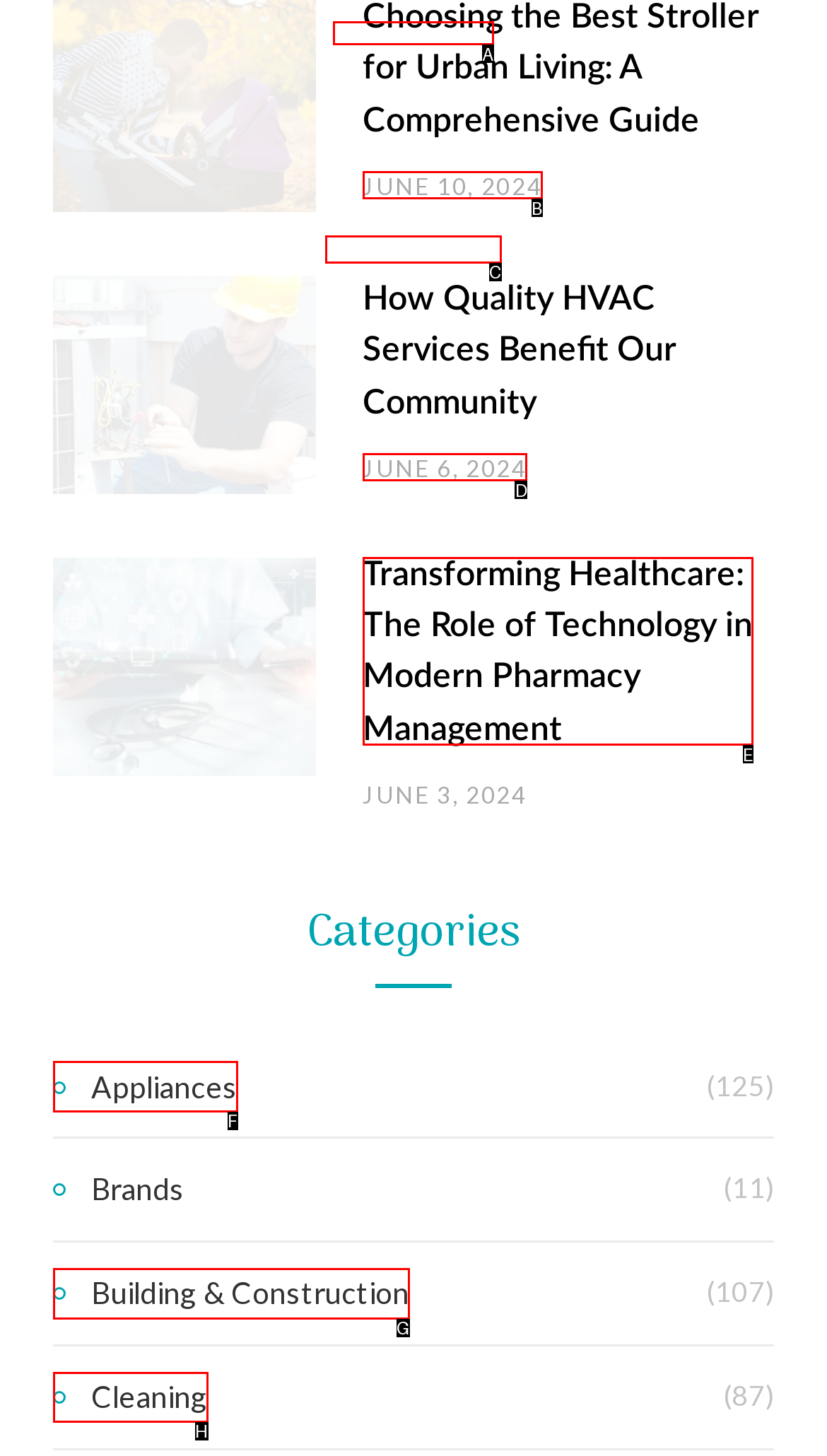Given the task: Click on 'GARDENING', tell me which HTML element to click on.
Answer with the letter of the correct option from the given choices.

A